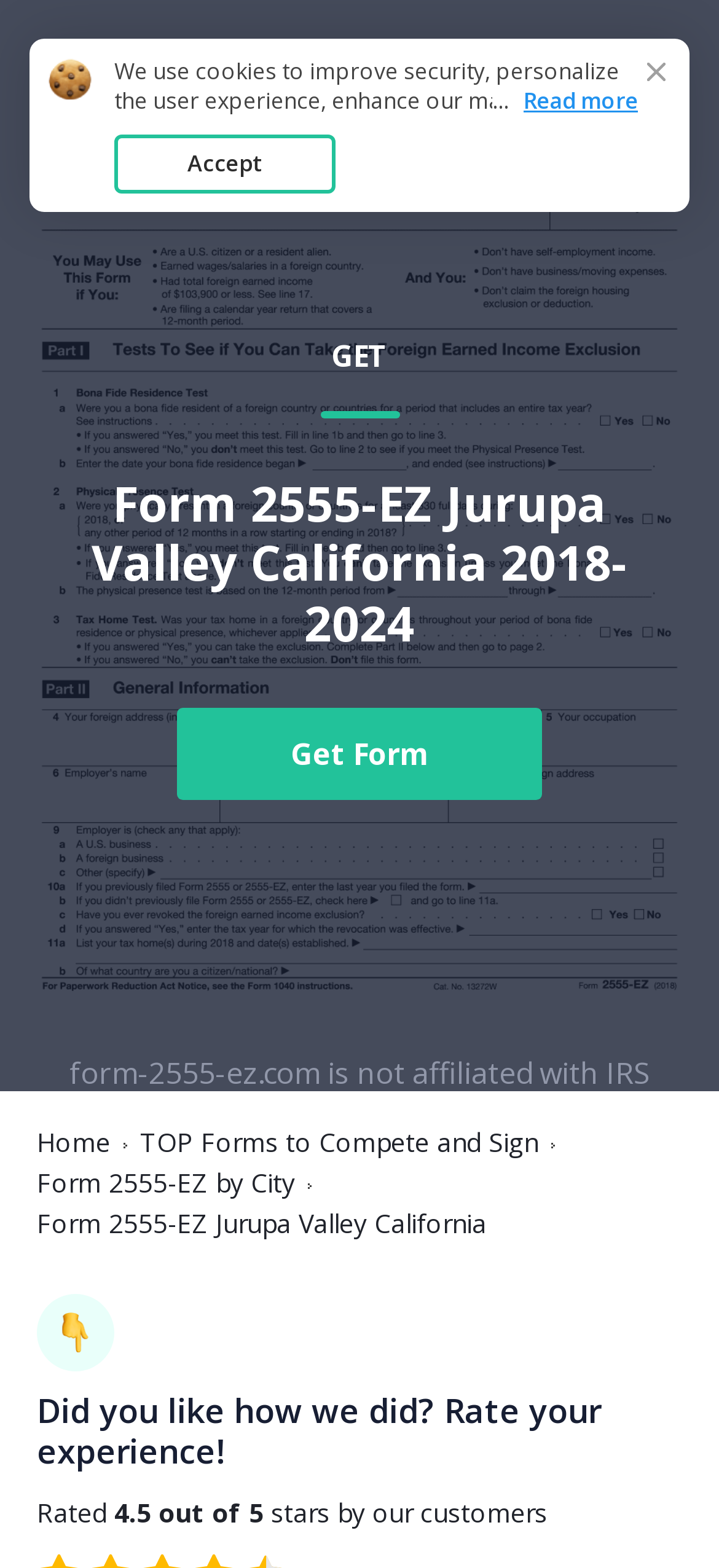Identify and extract the main heading of the webpage.

Form 2555-EZ Jurupa Valley California 2018-2024